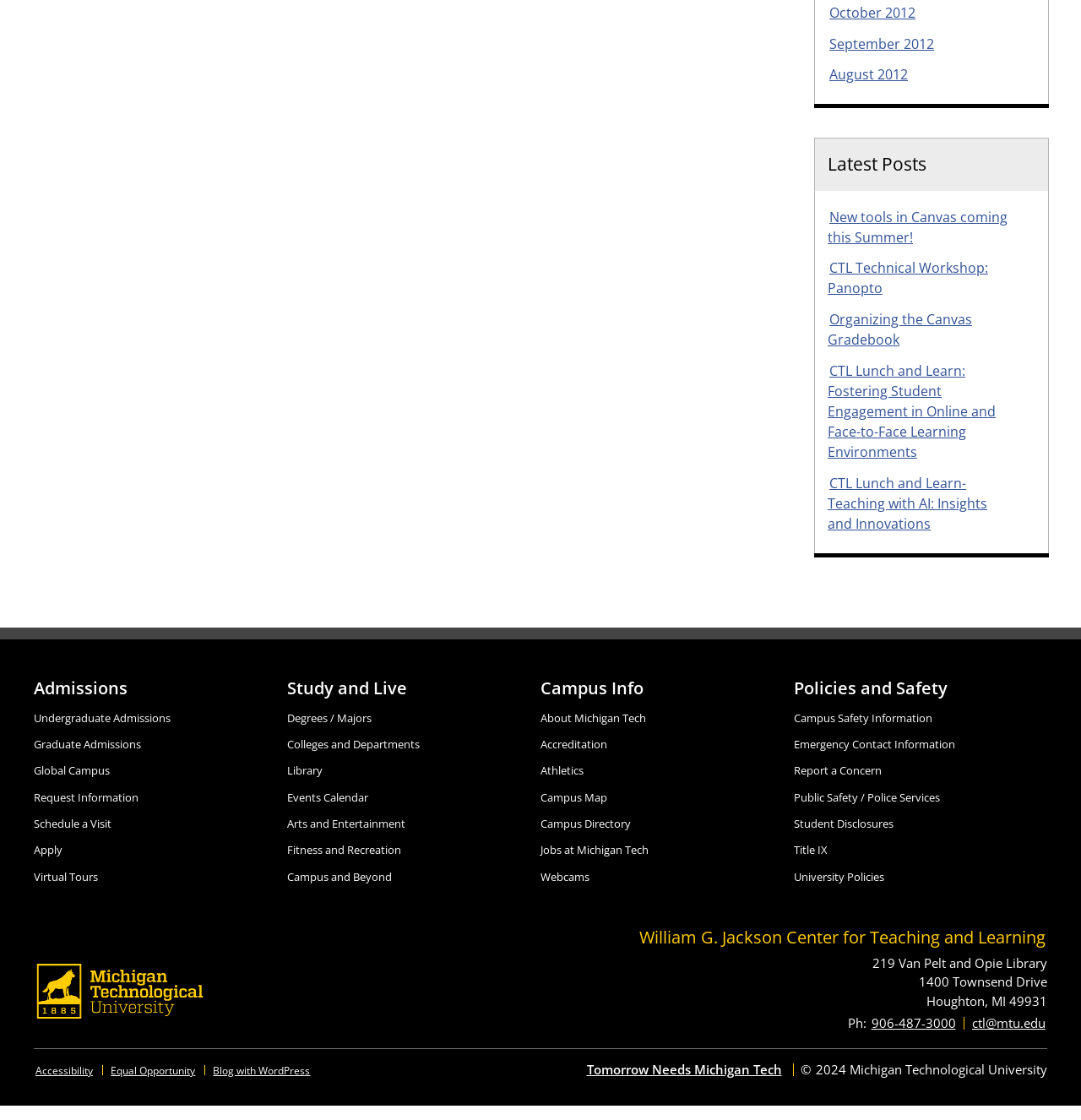Indicate the bounding box coordinates of the clickable region to achieve the following instruction: "Call the phone number."

None